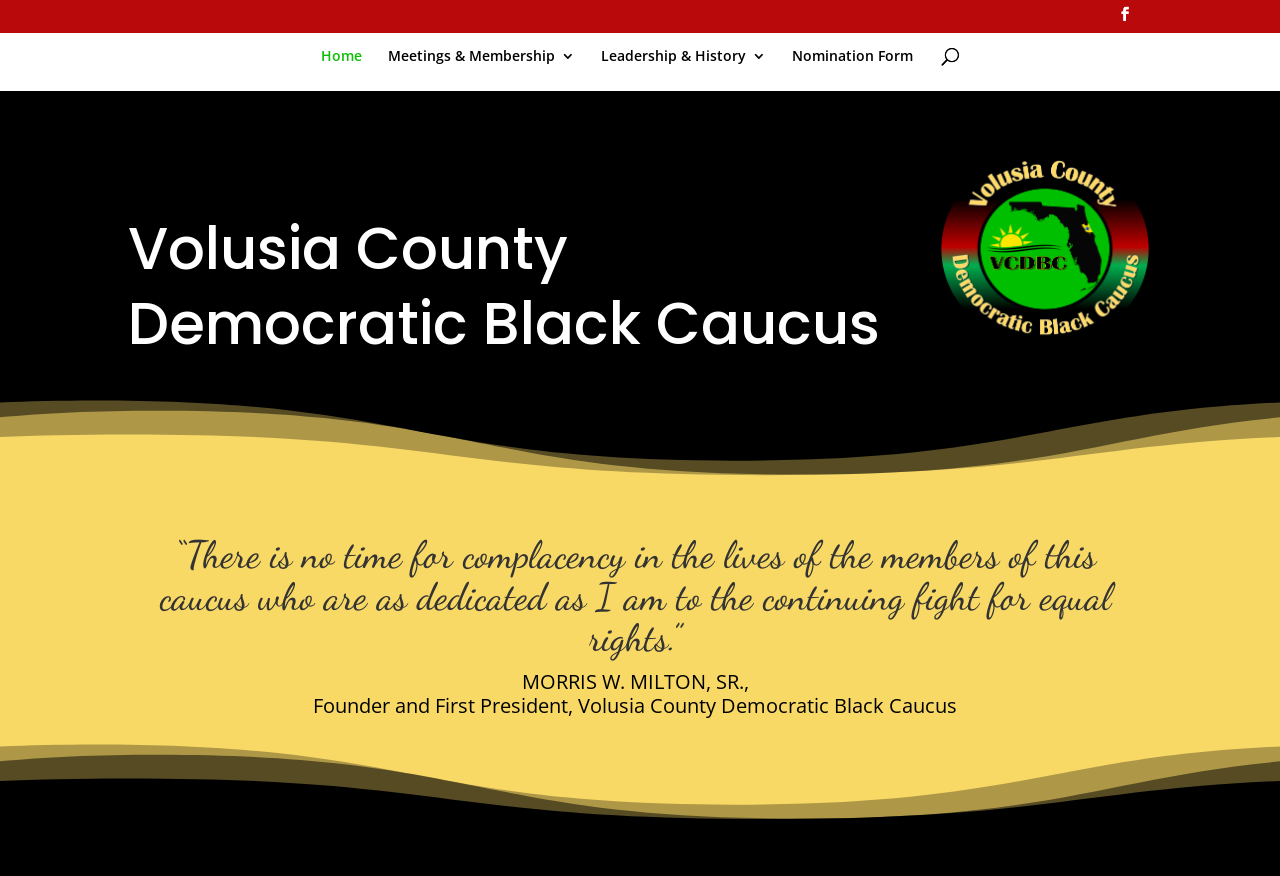Determine the bounding box for the UI element as described: "Meetings & Membership". The coordinates should be represented as four float numbers between 0 and 1, formatted as [left, top, right, bottom].

[0.303, 0.056, 0.449, 0.104]